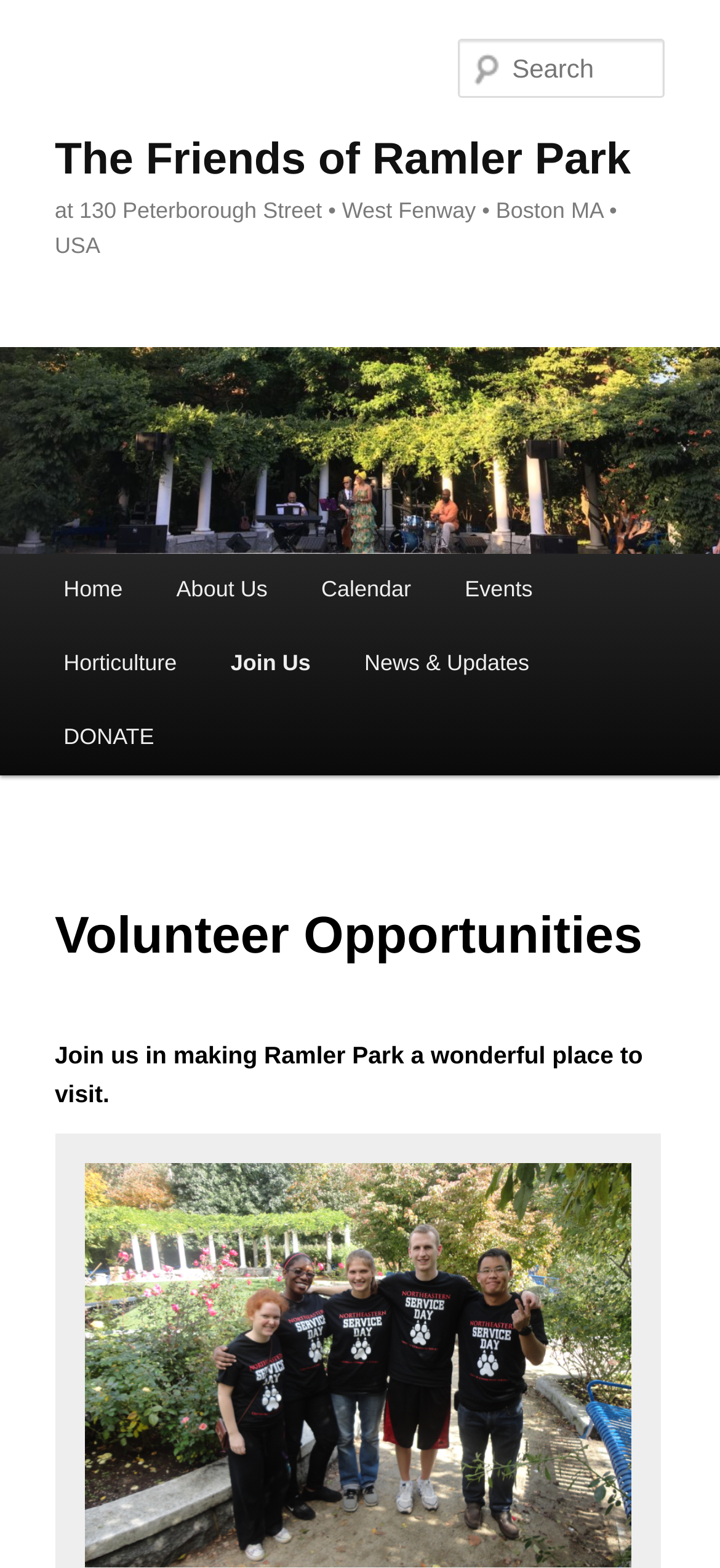Determine the bounding box coordinates for the element that should be clicked to follow this instruction: "Visit the About Us page". The coordinates should be given as four float numbers between 0 and 1, in the format [left, top, right, bottom].

[0.208, 0.353, 0.409, 0.4]